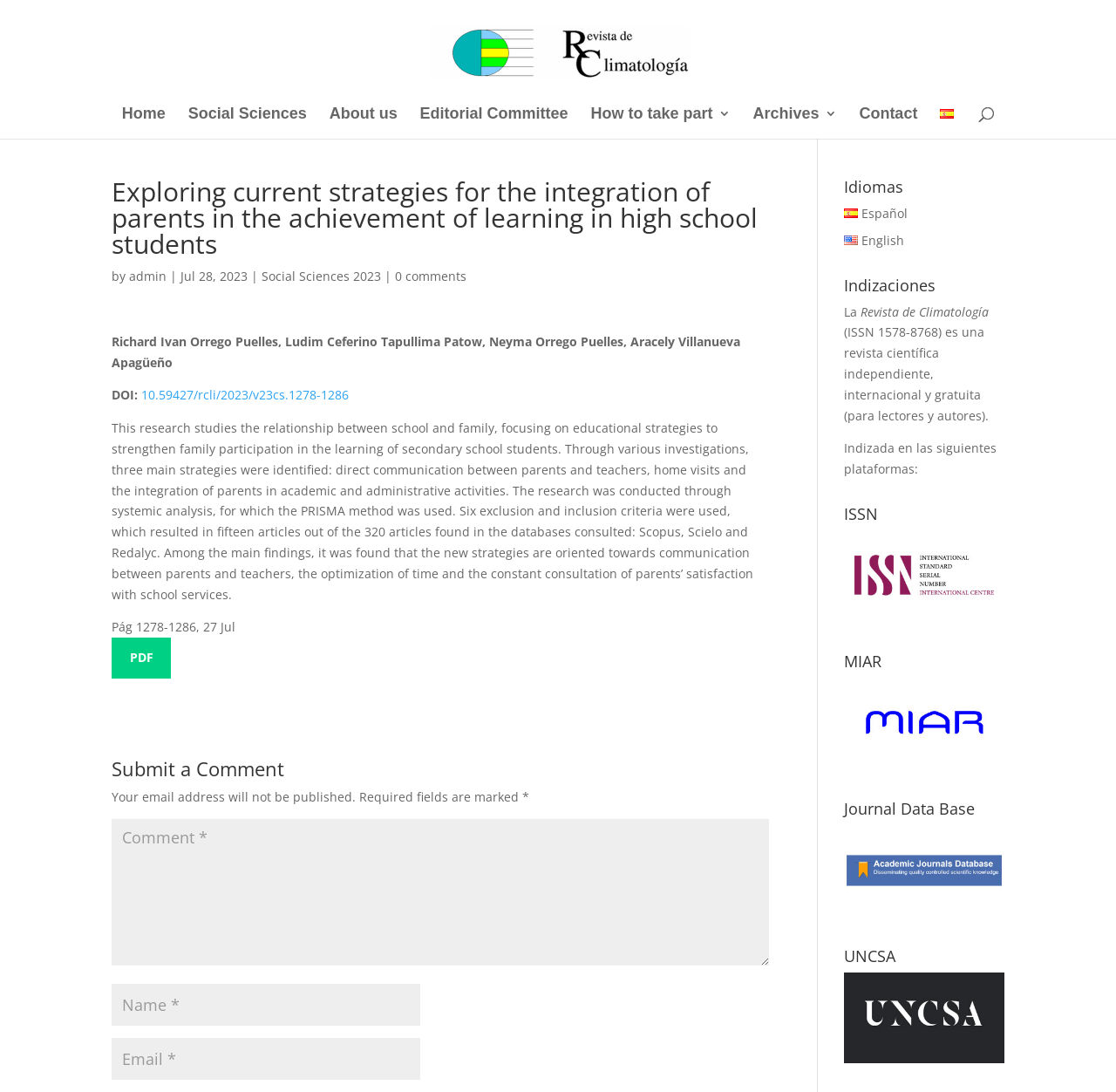Who are the authors of the research study? Analyze the screenshot and reply with just one word or a short phrase.

Richard Ivan Orrego Puelles, et al.